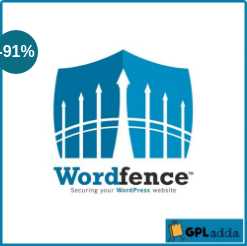What is the symbol on the Wordfence logo?
Please look at the screenshot and answer using one word or phrase.

Shield